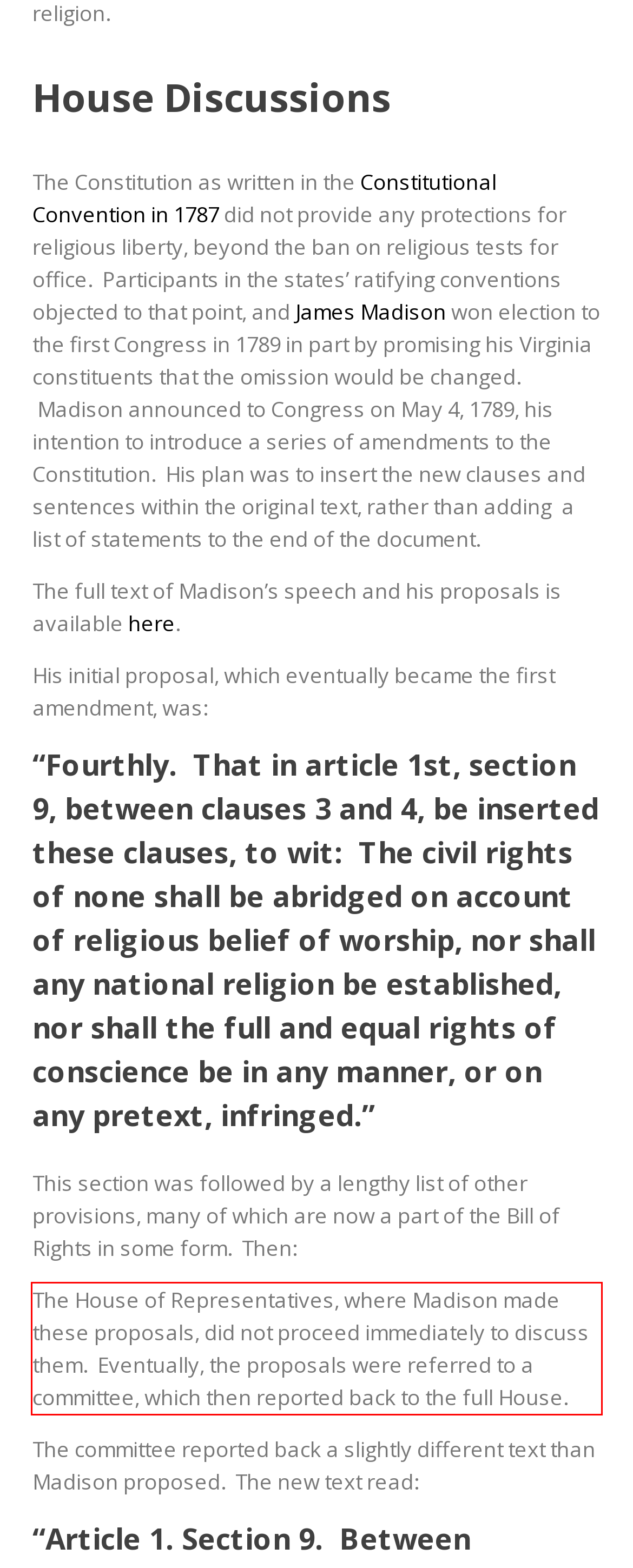Please analyze the screenshot of a webpage and extract the text content within the red bounding box using OCR.

The House of Representatives, where Madison made these proposals, did not proceed immediately to discuss them. Eventually, the proposals were referred to a committee, which then reported back to the full House.